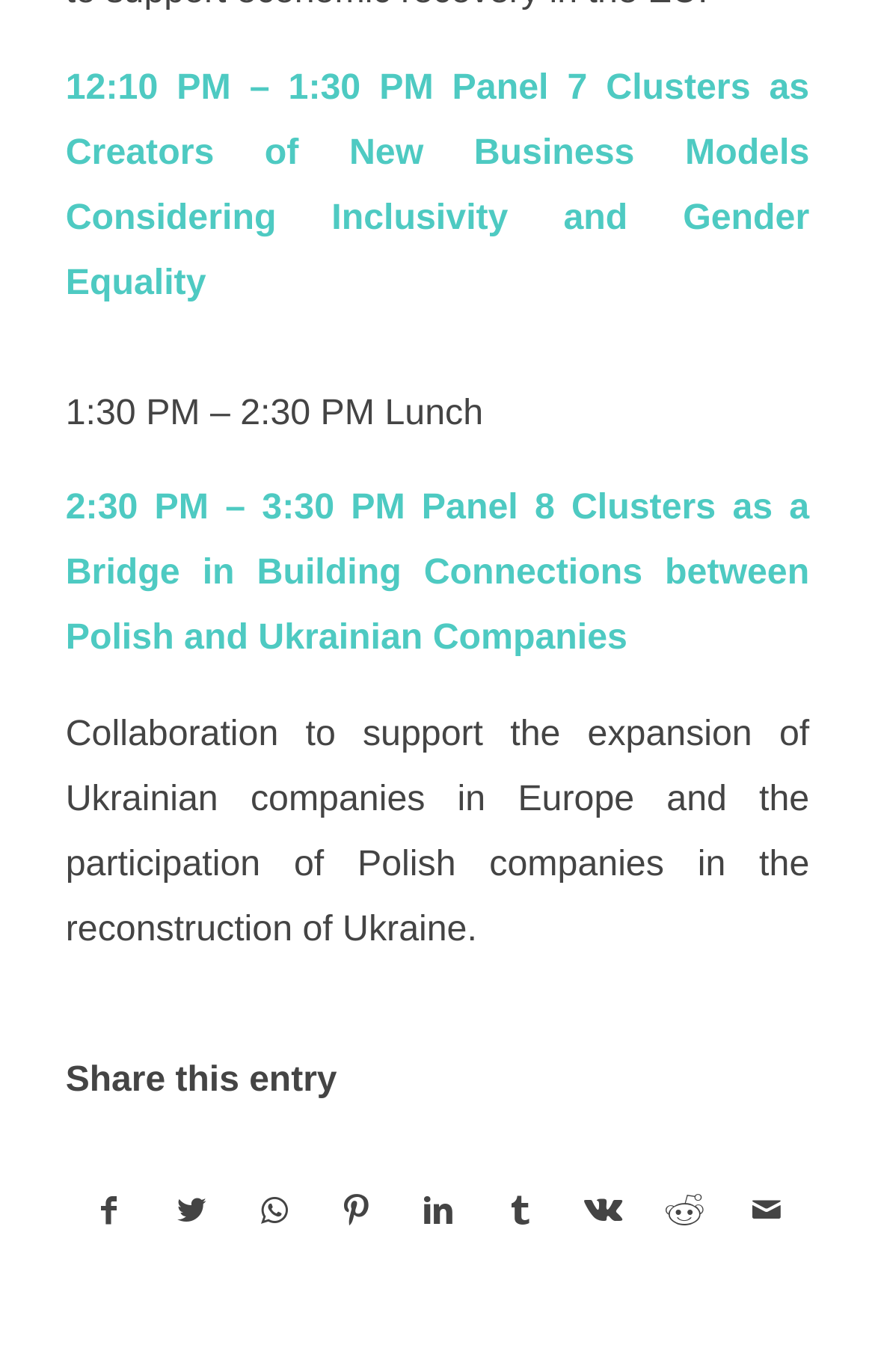What is the topic of Panel 8?
Provide a short answer using one word or a brief phrase based on the image.

Building connections between Polish and Ukrainian companies